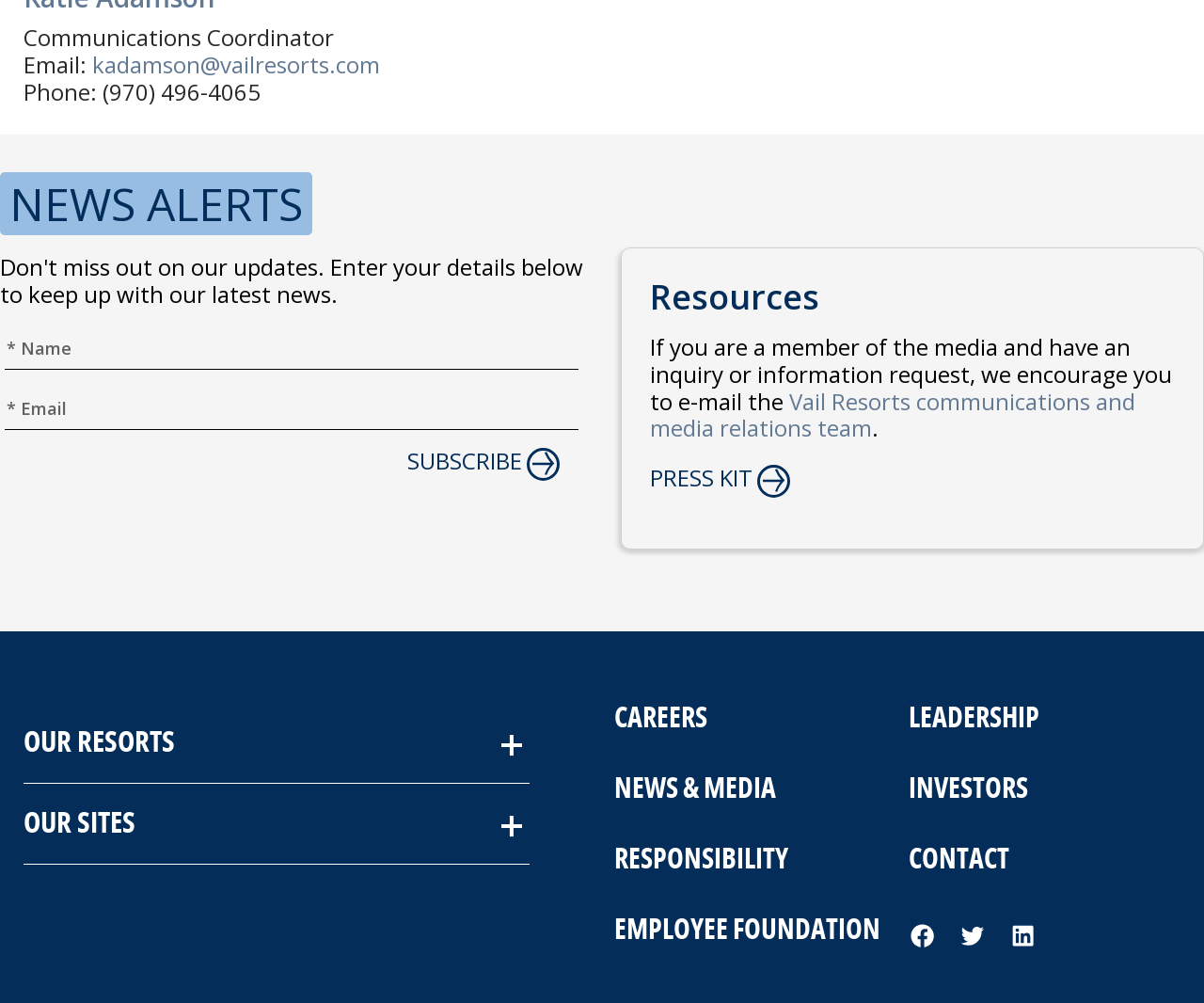Based on the image, provide a detailed response to the question:
What is the title of the section that lists the company's resorts?

The title of the section that lists the company's resorts is 'OUR RESORTS', which is located in the middle section of the webpage and has a button that can be expanded to show more information.